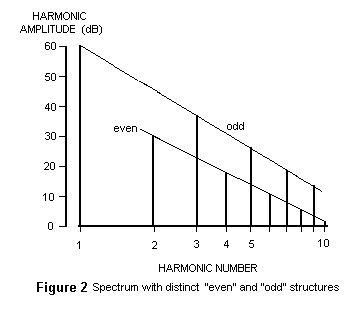What is the characteristic tone of certain musical instruments?
Use the information from the image to give a detailed answer to the question.

The suppression of even-numbered harmonics contributes to the unique tonality of certain musical instruments, such as flutes, creating a more appealing sound texture characterized by a distinct hollow tone. This is illustrated by the graphic, which helps to understand the relationship between harmonic suppression and tone quality.